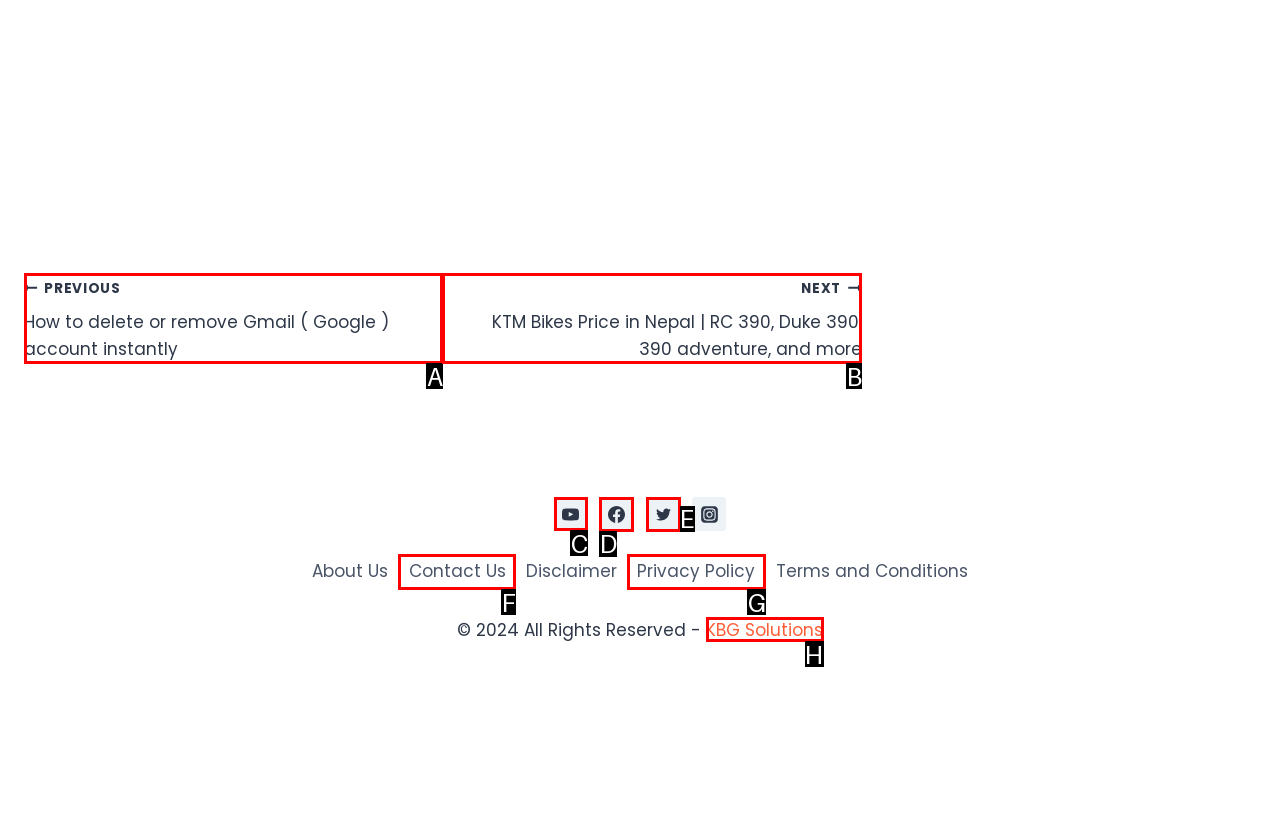Which option should be clicked to complete this task: visit YouTube channel
Reply with the letter of the correct choice from the given choices.

C